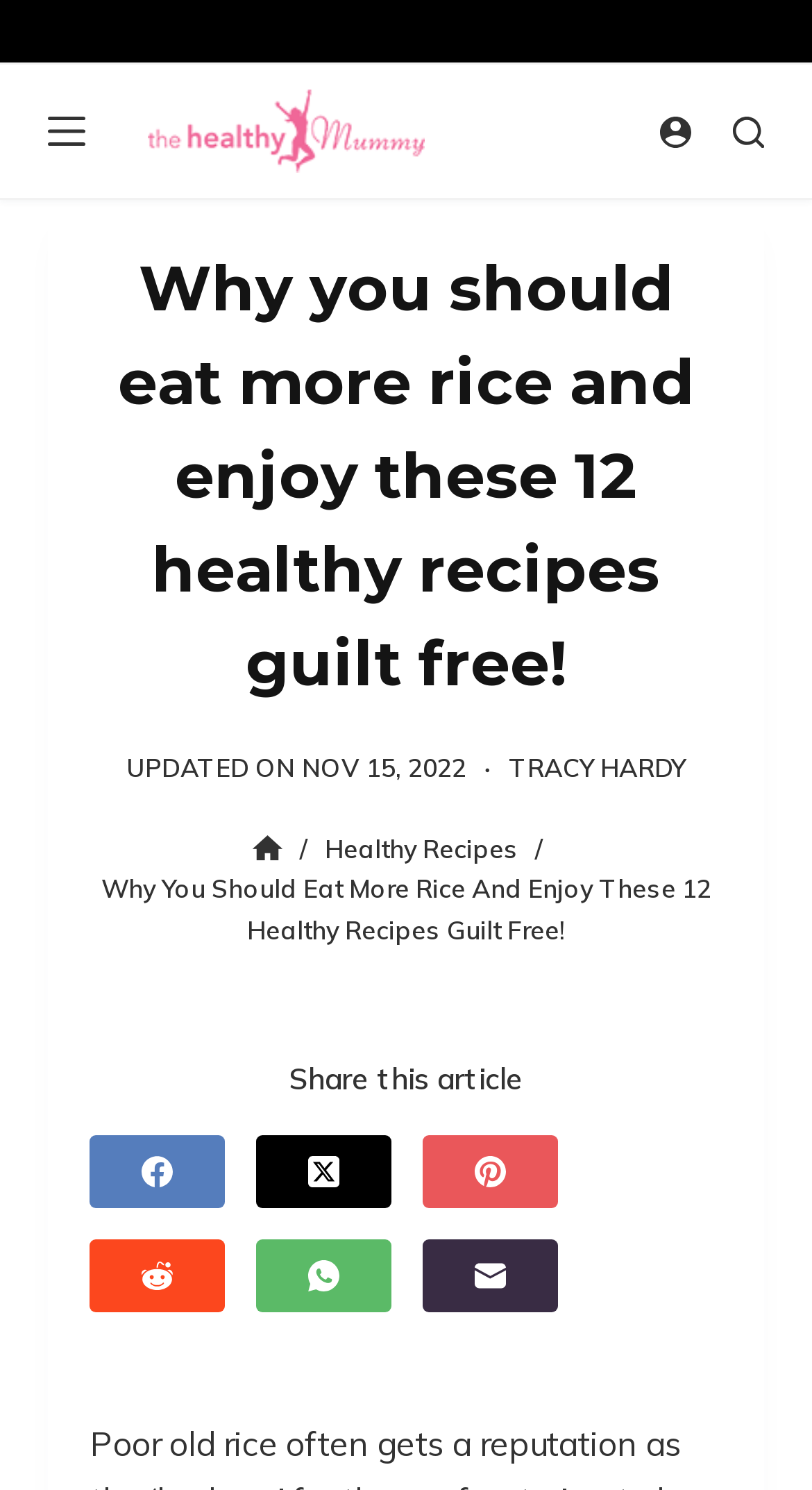What is the name of the website?
Please use the visual content to give a single word or phrase answer.

The Healthy Mummy